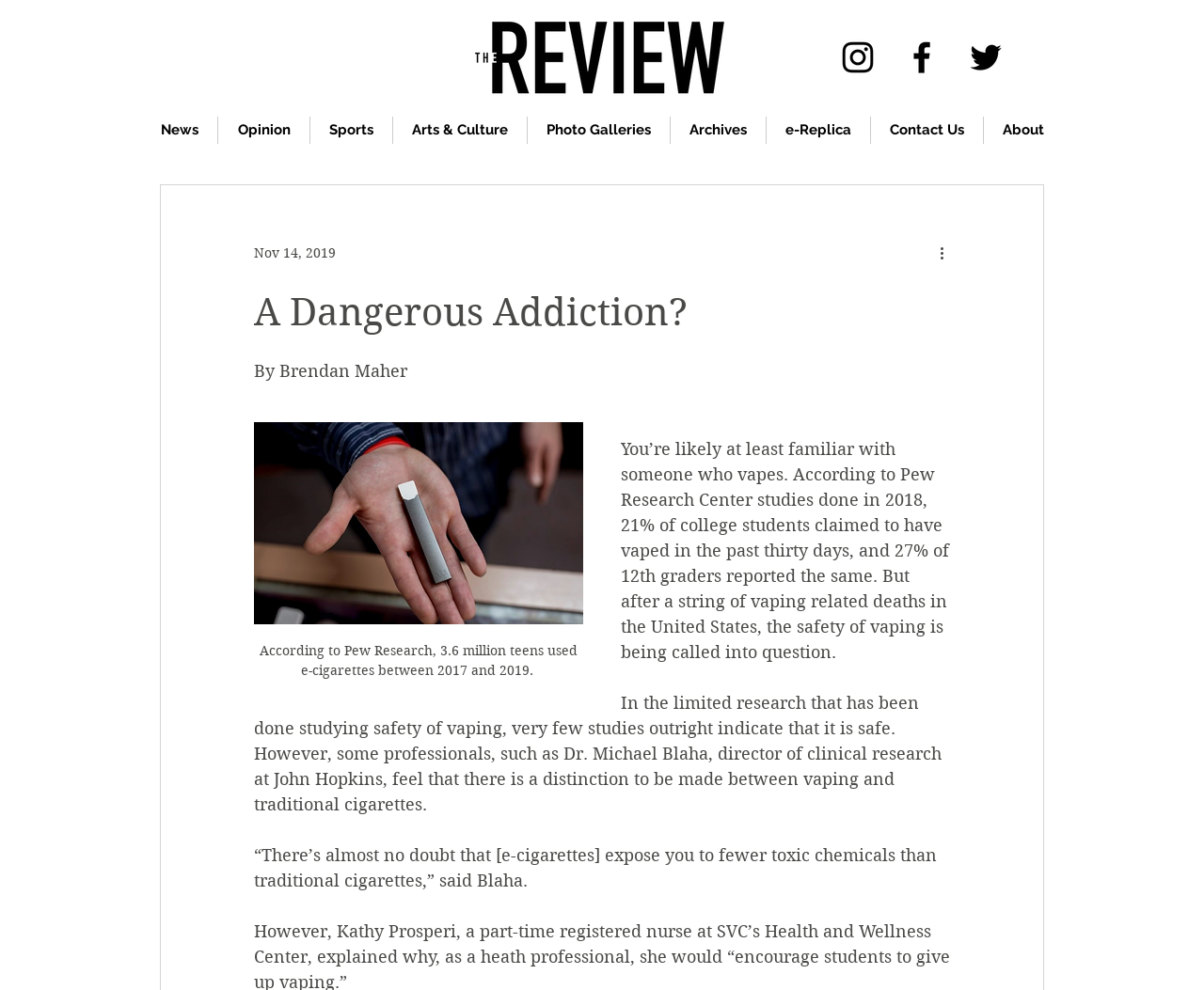Given the element description "aria-label="More actions"" in the screenshot, predict the bounding box coordinates of that UI element.

[0.778, 0.244, 0.797, 0.267]